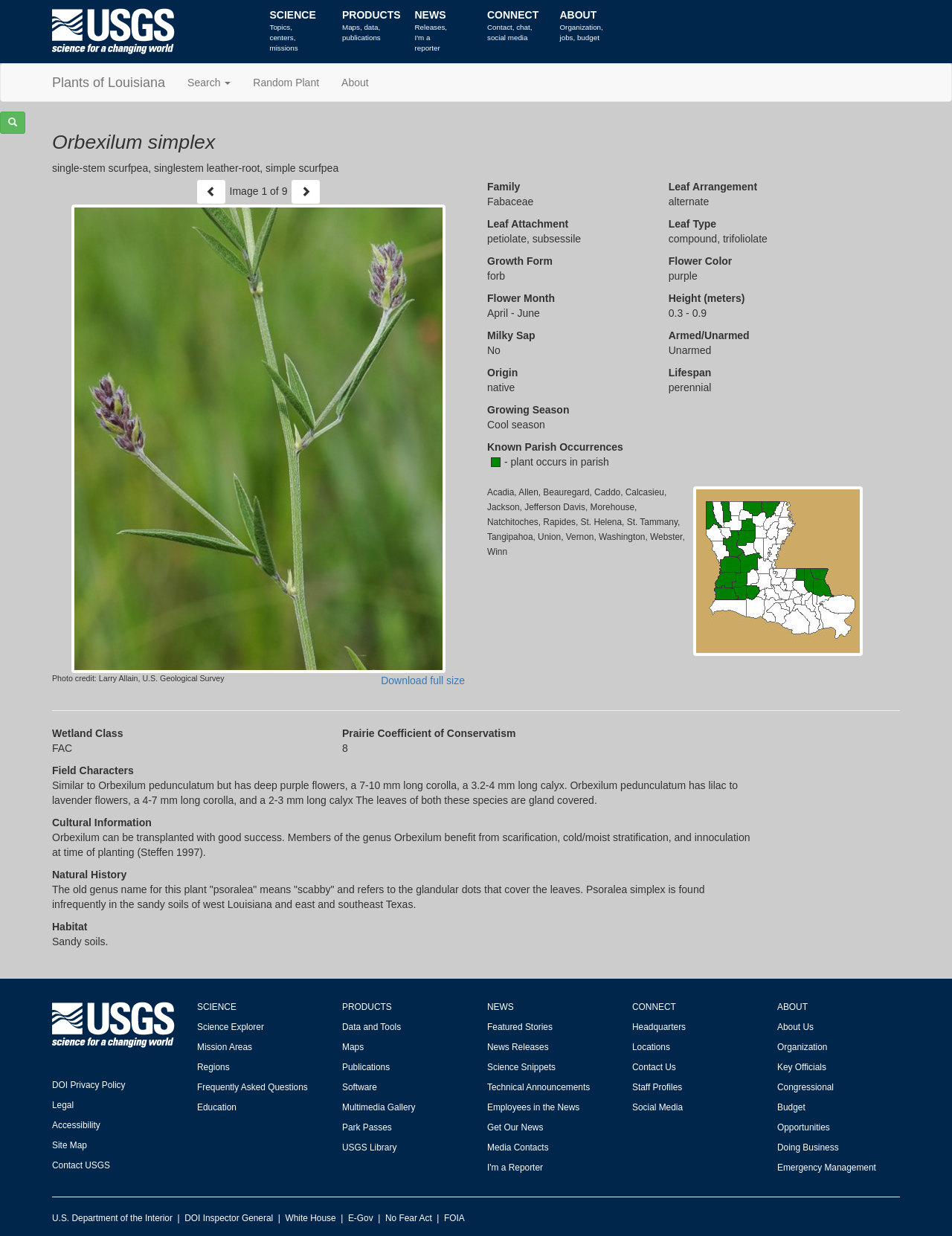Please provide a comprehensive response to the question below by analyzing the image: 
What is the scientific name of the plant?

The scientific name of the plant can be found in the heading 'Orbexilum simplex' at the top of the webpage, which is a clear indication of the plant's identity.